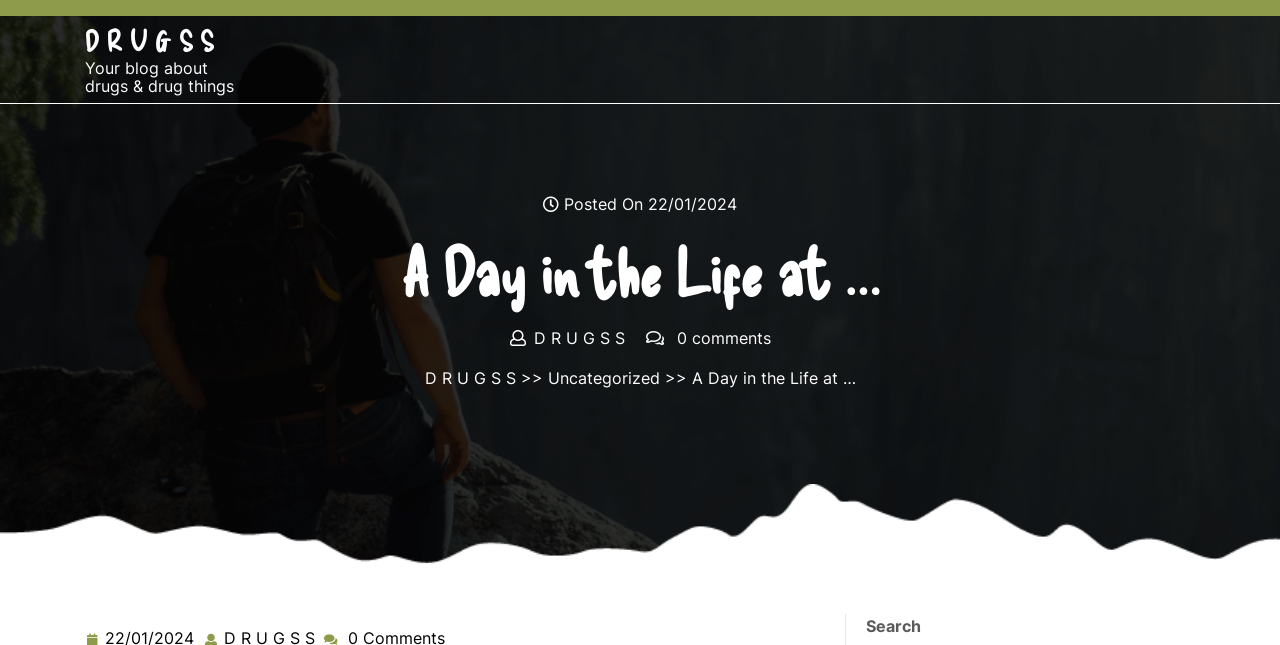Provide the bounding box coordinates for the UI element described in this sentence: "Uncategorized". The coordinates should be four float values between 0 and 1, i.e., [left, top, right, bottom].

[0.428, 0.571, 0.515, 0.602]